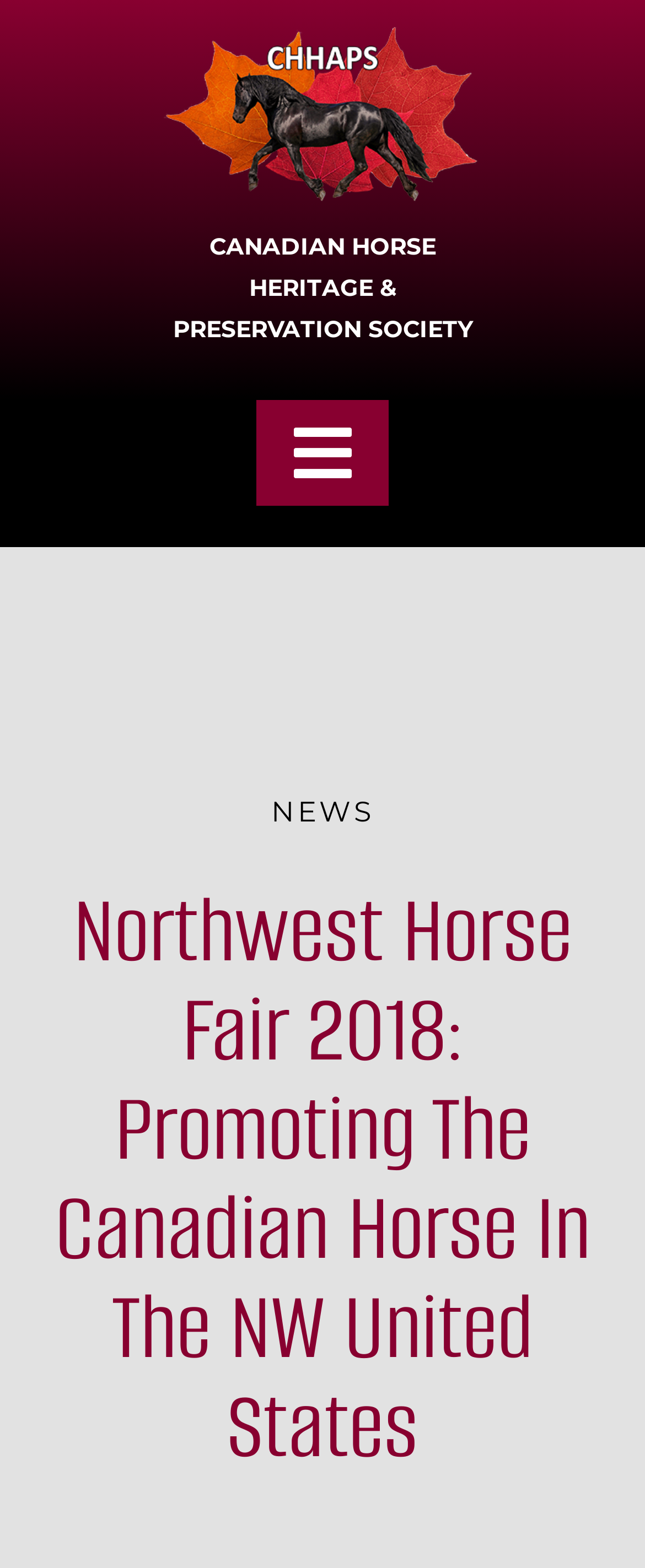Please locate the bounding box coordinates of the element's region that needs to be clicked to follow the instruction: "Go to Home page". The bounding box coordinates should be provided as four float numbers between 0 and 1, i.e., [left, top, right, bottom].

[0.077, 0.327, 0.923, 0.38]